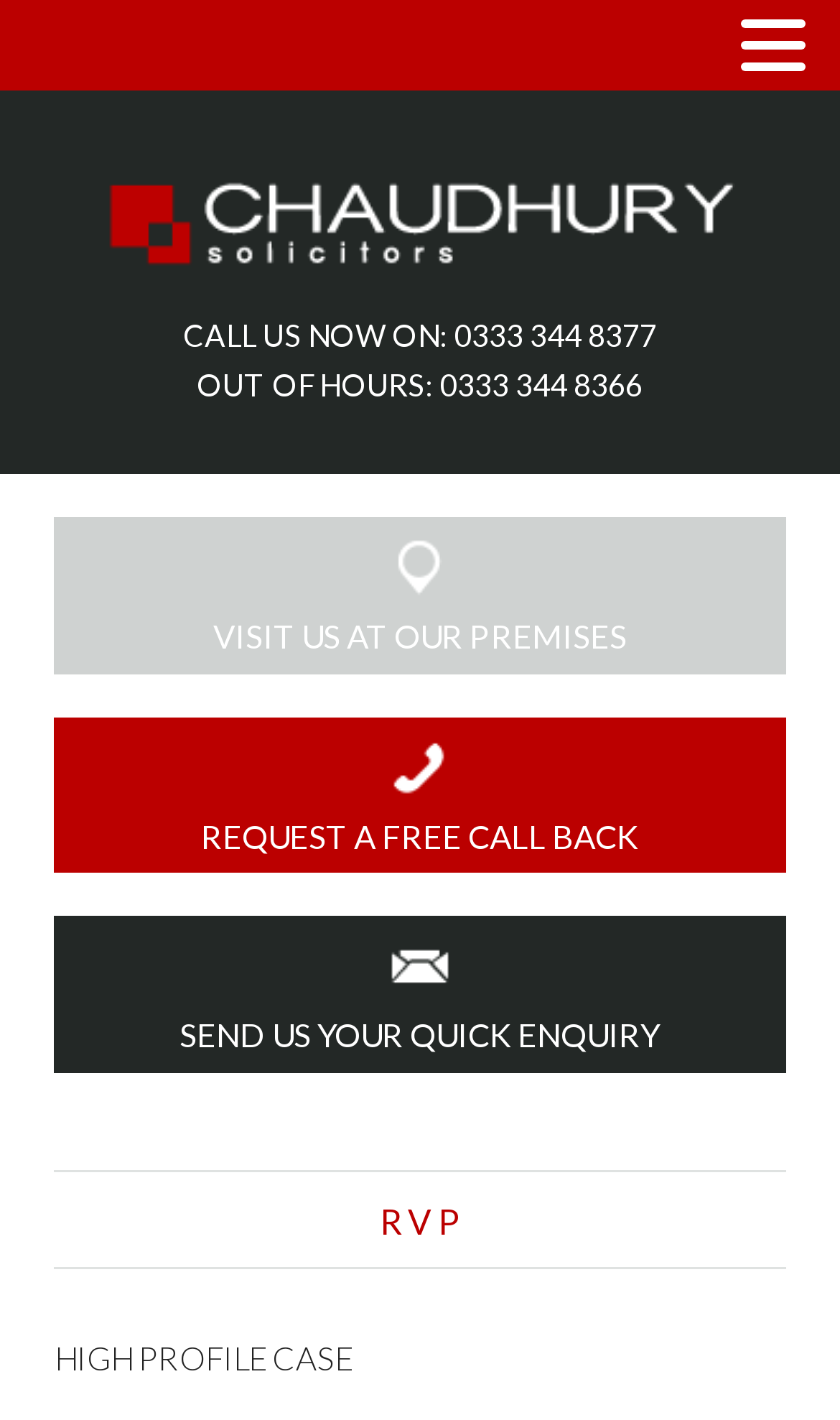What are the three ways to contact the solicitors?
Give a one-word or short-phrase answer derived from the screenshot.

Call, Visit, Message